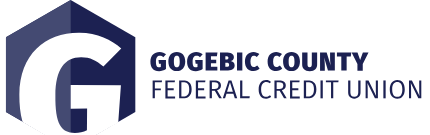What is the font size of 'GOGEBIC COUNTY'?
Please give a well-detailed answer to the question.

The text prominently displays 'GOGEBIC COUNTY' in larger, uppercase letters, followed by 'FEDERAL CREDIT UNION' in a slightly smaller size, which emphasizes the financial institution’s commitment to serving its local members.